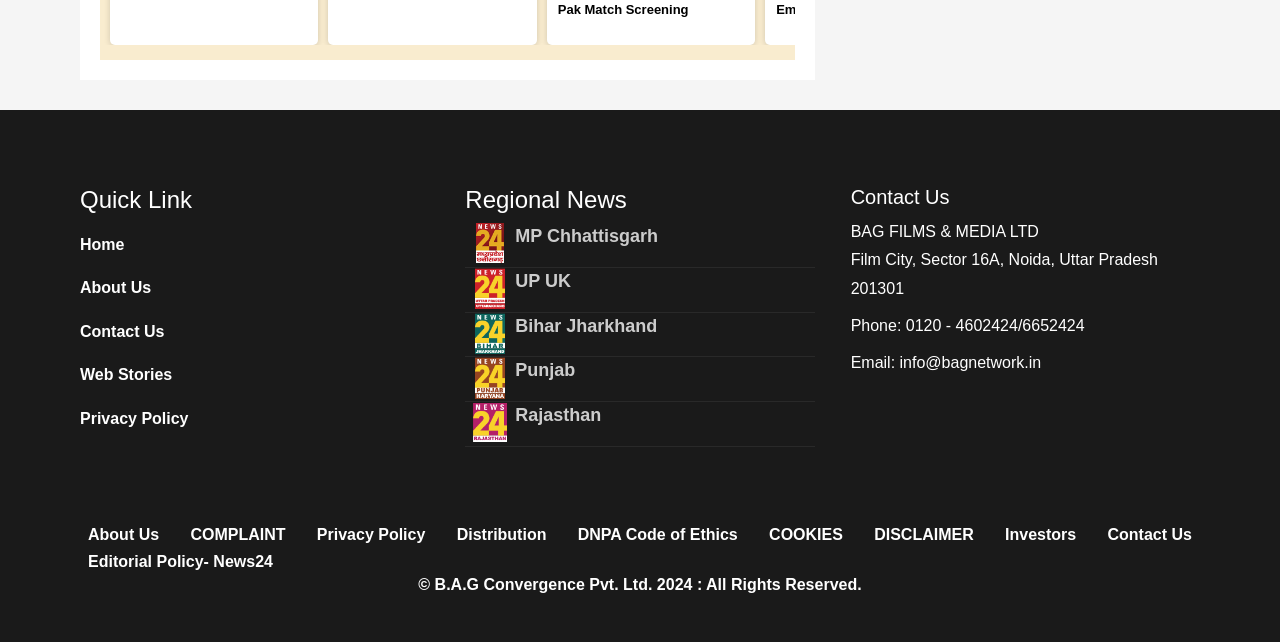What is the topic of the links under 'Regional News'?
Based on the image, provide a one-word or brief-phrase response.

News